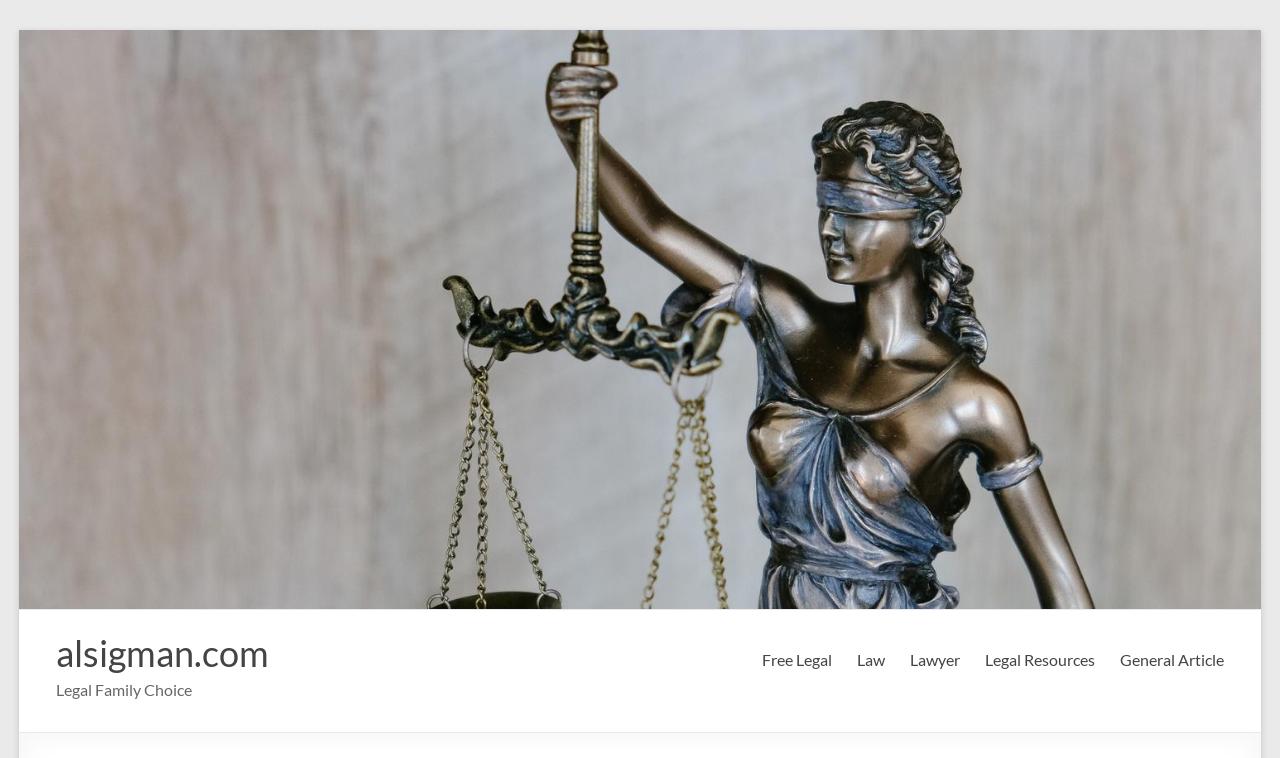Provide a short answer to the following question with just one word or phrase: What is the last link in the top navigation bar?

General Article